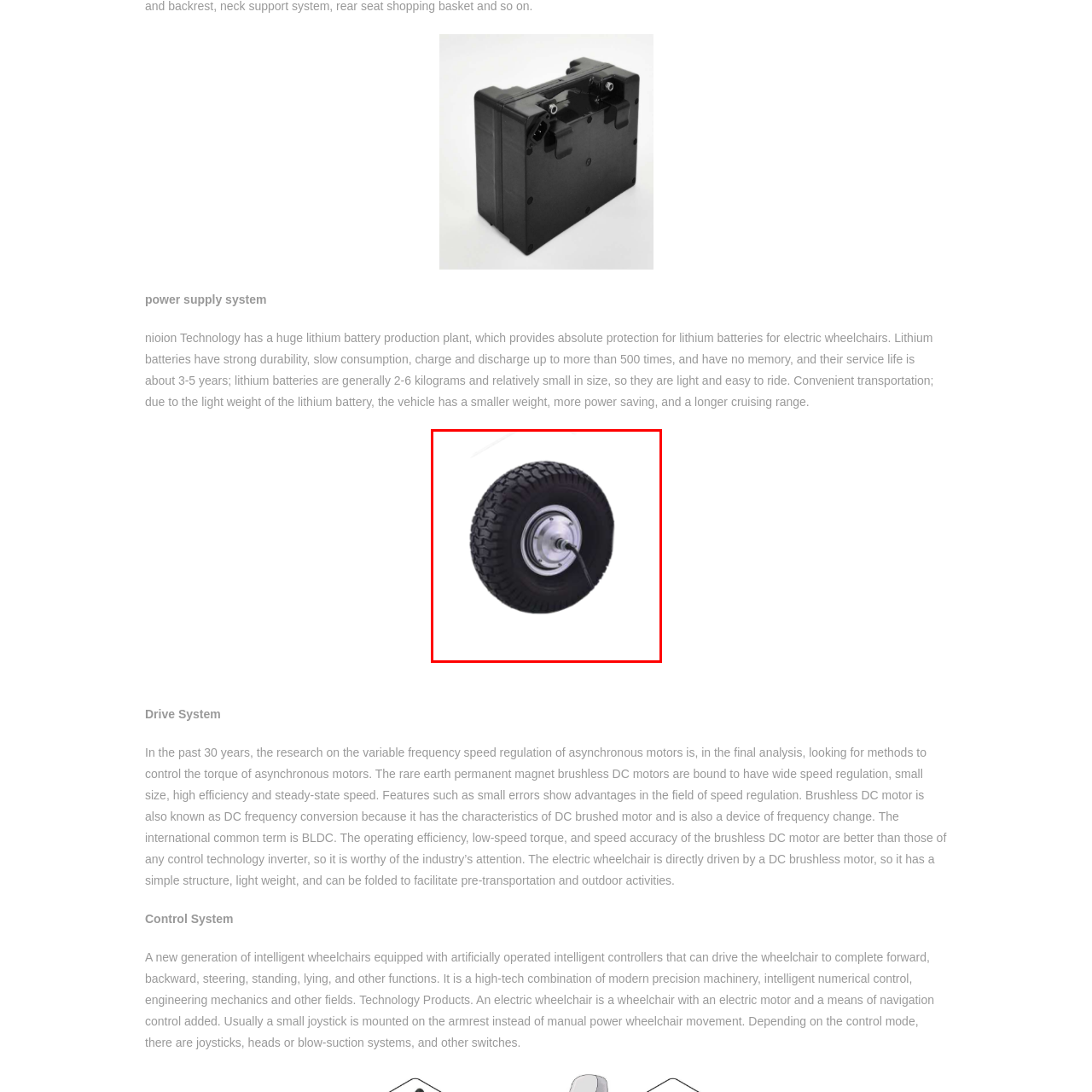What is the purpose of the rubber tire tread?
Look at the image within the red bounding box and provide a single word or phrase as an answer.

excellent traction and stability